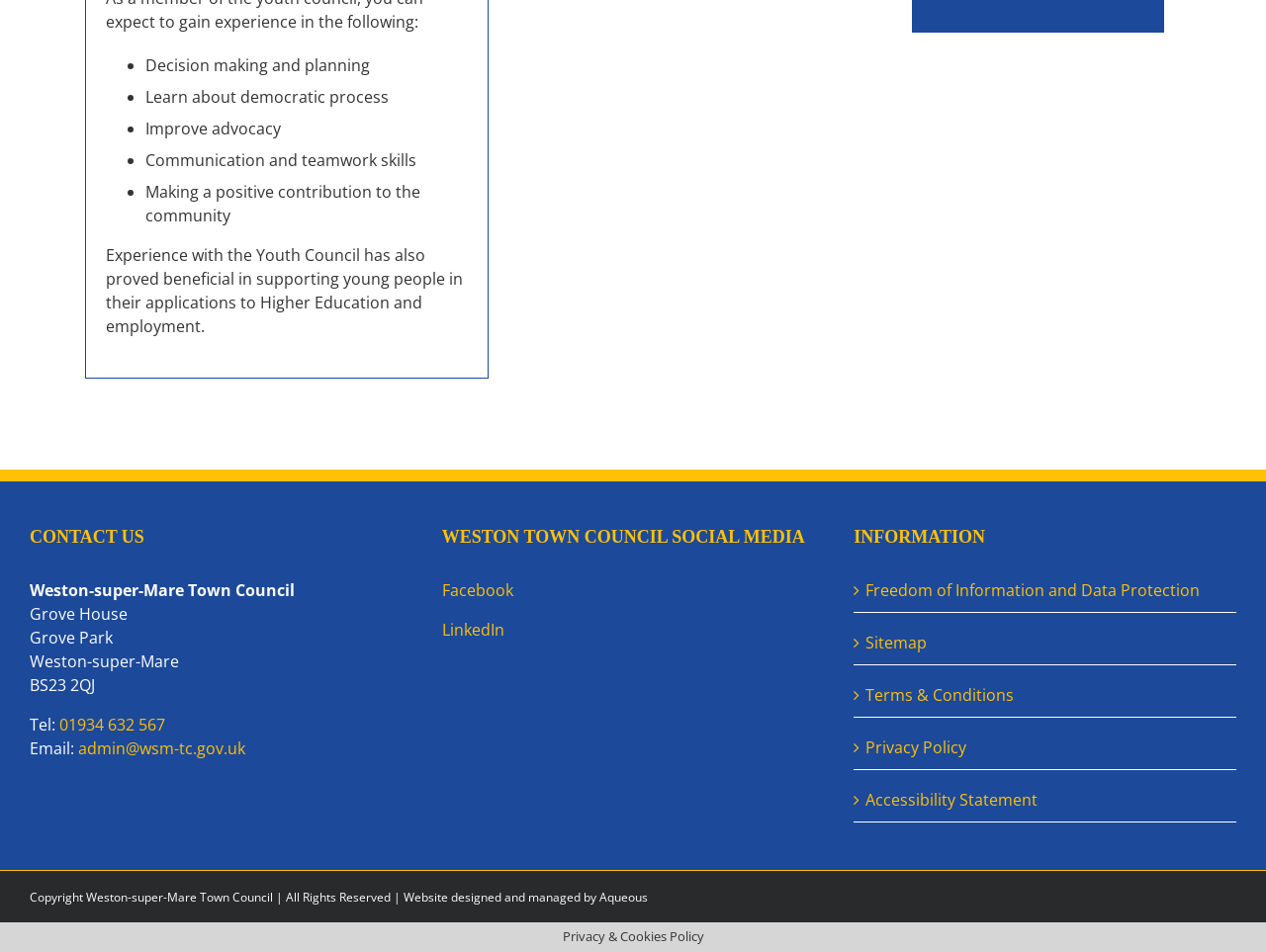Given the webpage screenshot and the description, determine the bounding box coordinates (top-left x, top-left y, bottom-right x, bottom-right y) that define the location of the UI element matching this description: LinkedIn

[0.349, 0.65, 0.398, 0.673]